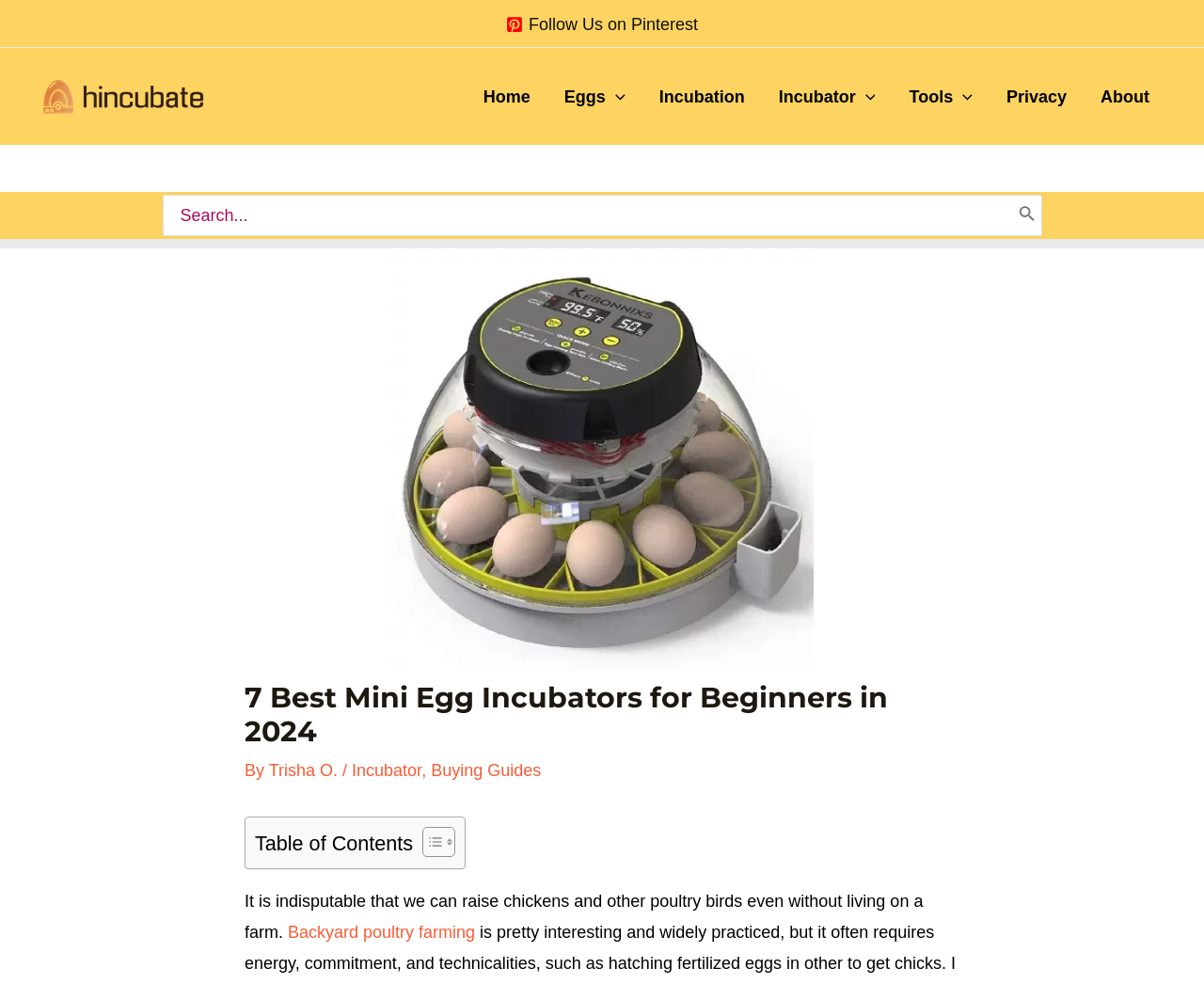Please specify the bounding box coordinates of the clickable section necessary to execute the following command: "Follow on Pinterest".

[0.415, 0.016, 0.585, 0.033]